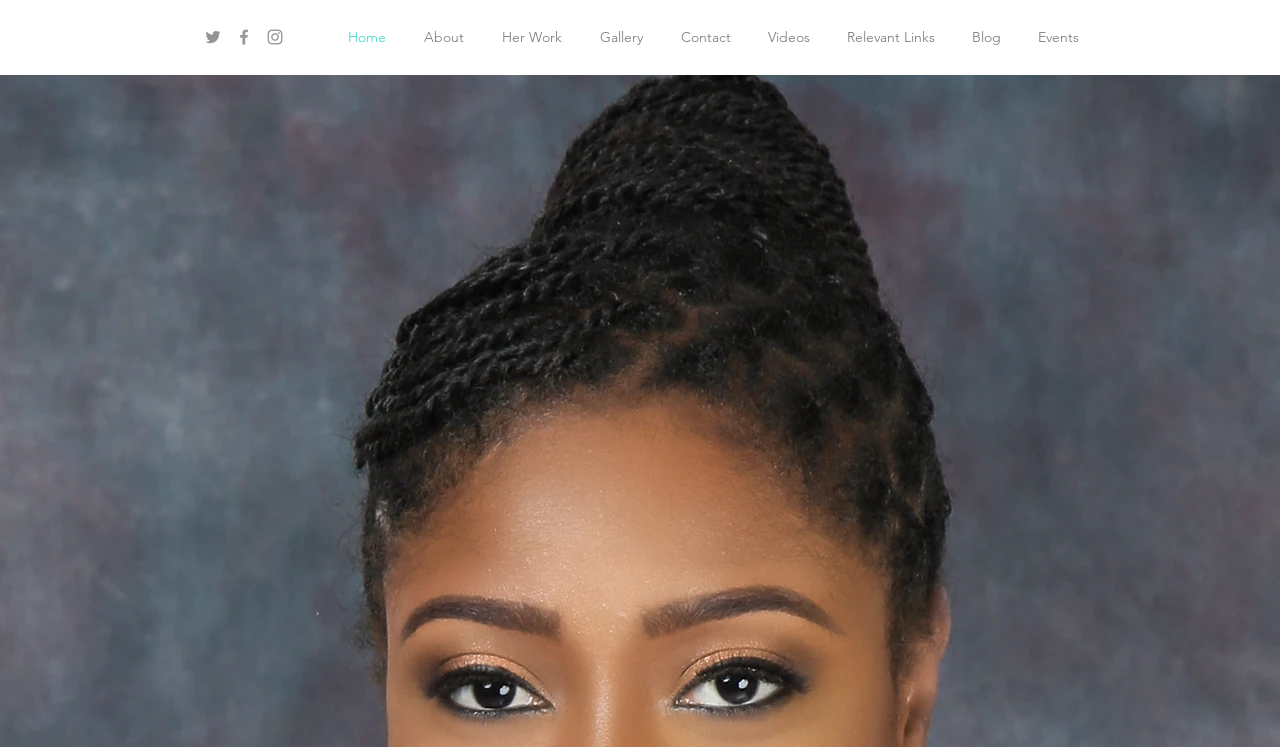Highlight the bounding box coordinates of the region I should click on to meet the following instruction: "Explore Her Work".

[0.377, 0.016, 0.454, 0.083]